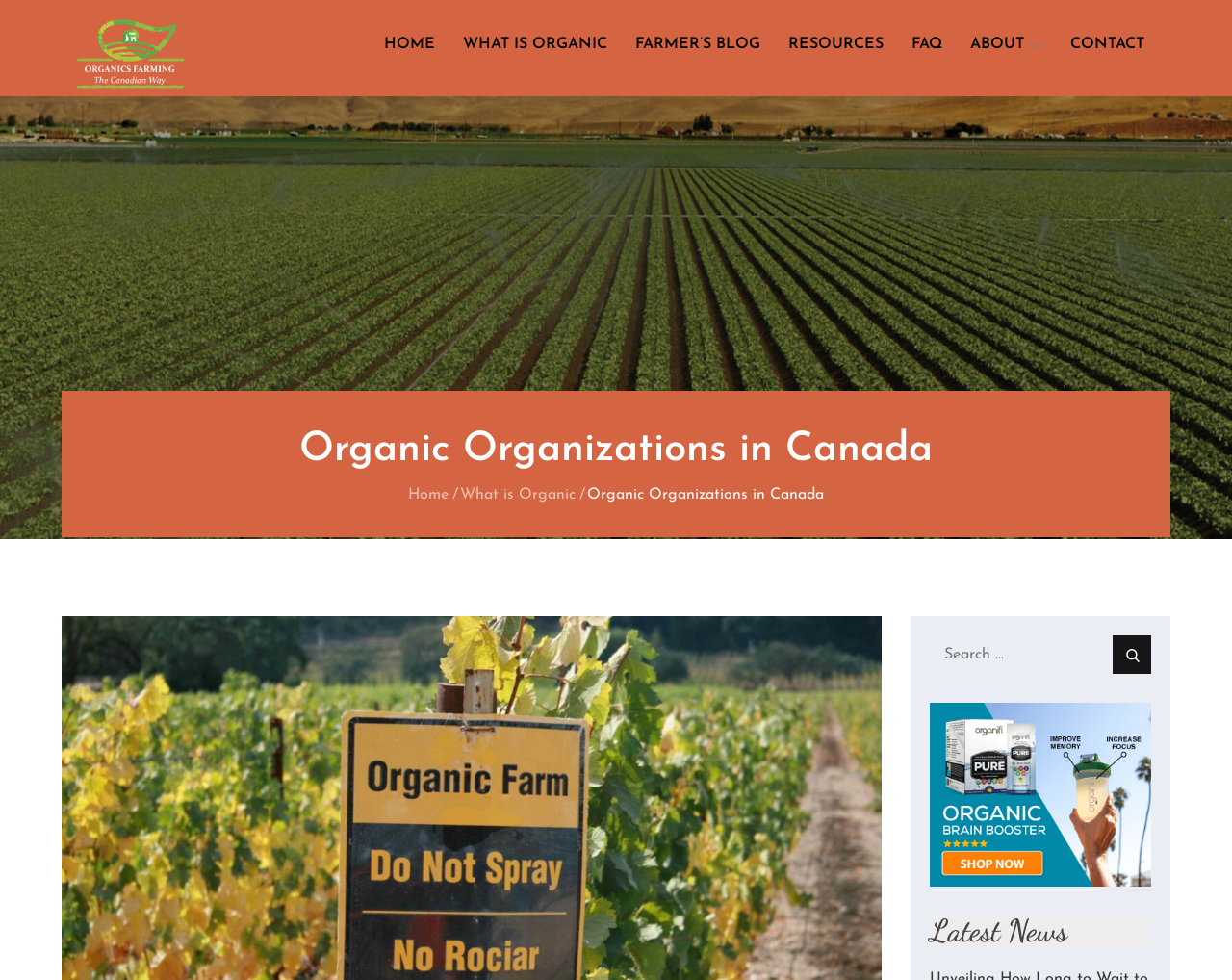Determine the main headline from the webpage and extract its text.

Organic Organizations in Canada